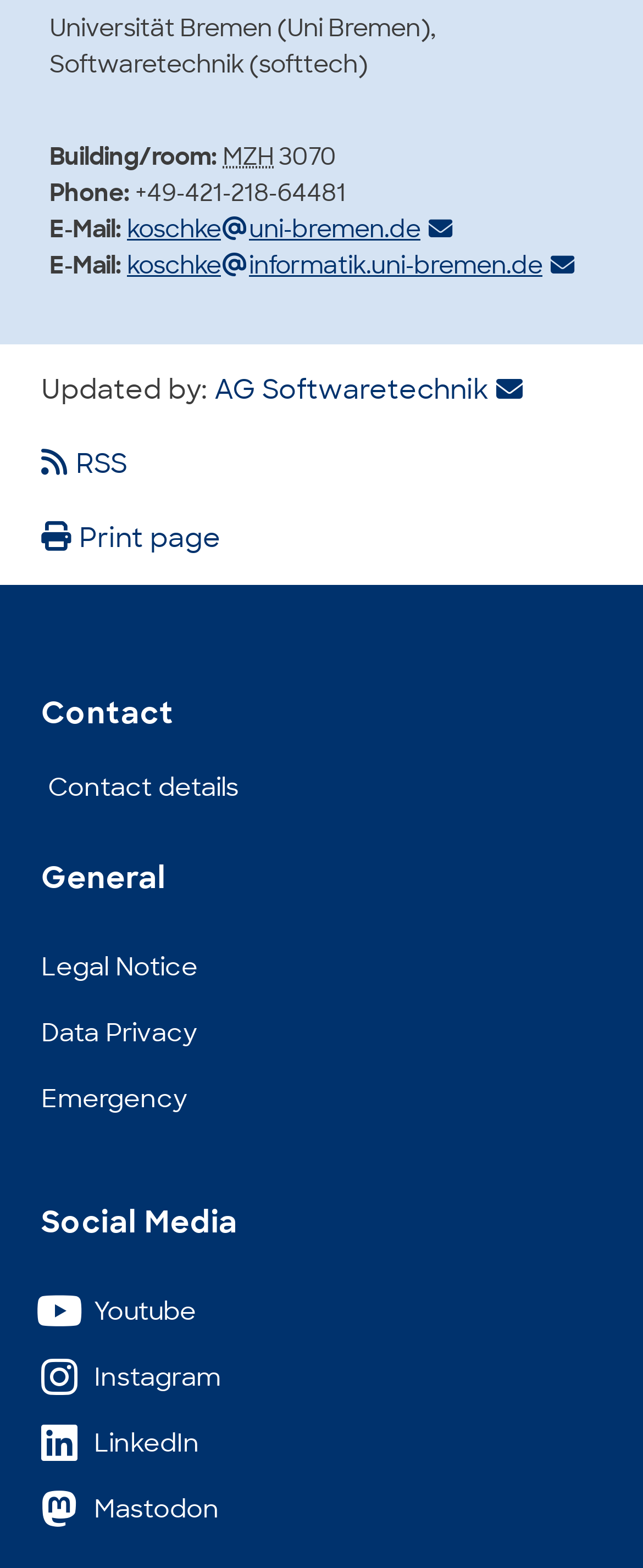Identify the bounding box coordinates of the clickable region necessary to fulfill the following instruction: "Go to legal notice page". The bounding box coordinates should be four float numbers between 0 and 1, i.e., [left, top, right, bottom].

[0.064, 0.379, 0.308, 0.423]